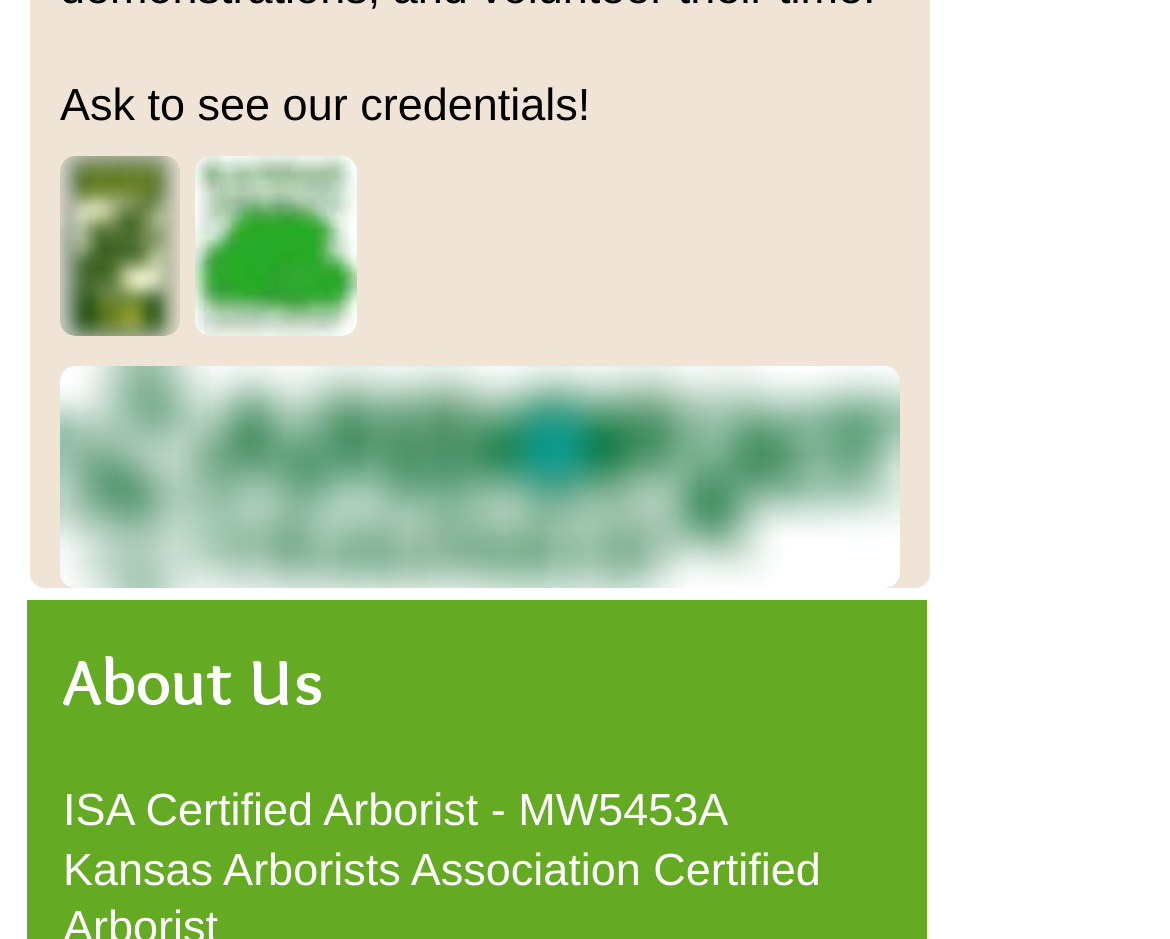Respond to the question with just a single word or phrase: 
How many links are there above the 'About Us' section?

2